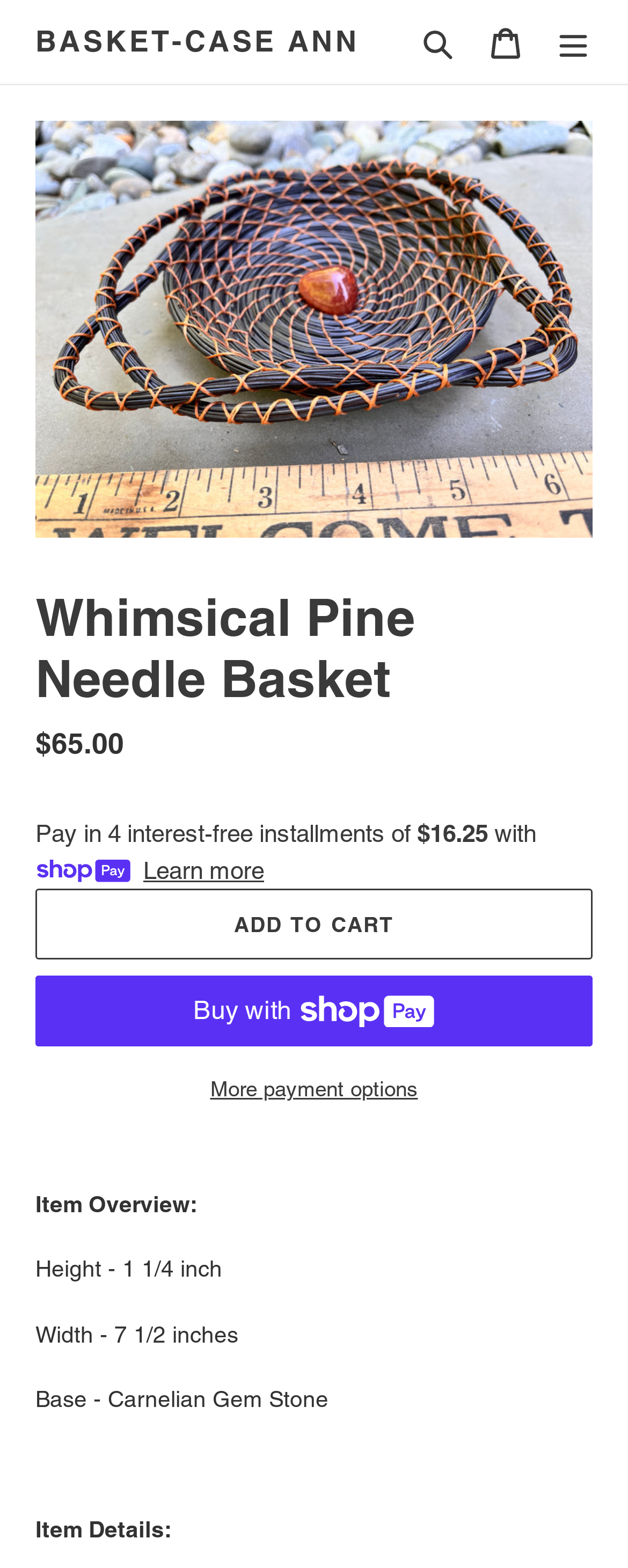What is the width of the Whimsical Pine Needle Basket?
From the image, respond using a single word or phrase.

7 1/2 inches